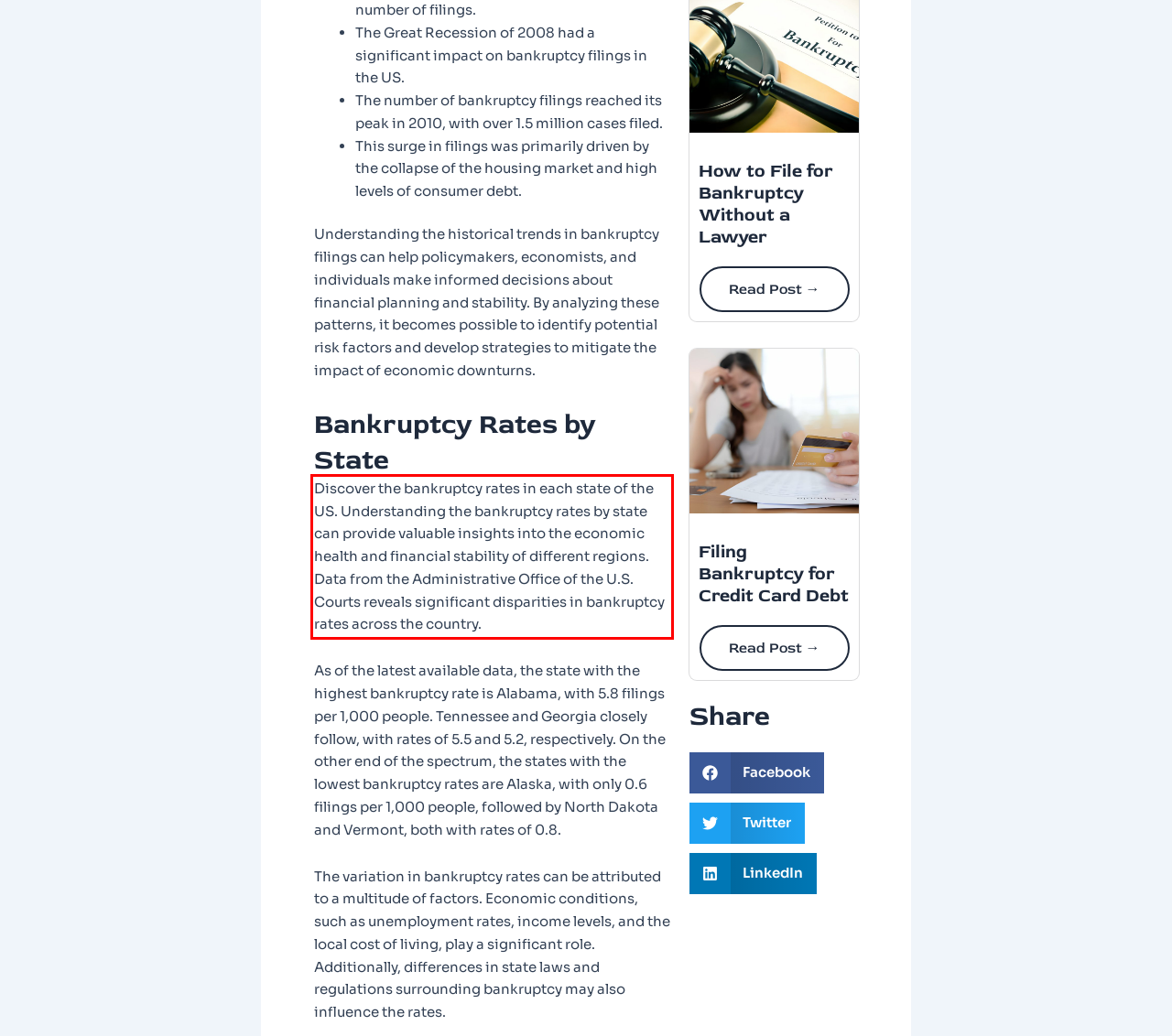Given a webpage screenshot with a red bounding box, perform OCR to read and deliver the text enclosed by the red bounding box.

Discover the bankruptcy rates in each state of the US. Understanding the bankruptcy rates by state can provide valuable insights into the economic health and financial stability of different regions. Data from the Administrative Office of the U.S. Courts reveals significant disparities in bankruptcy rates across the country.